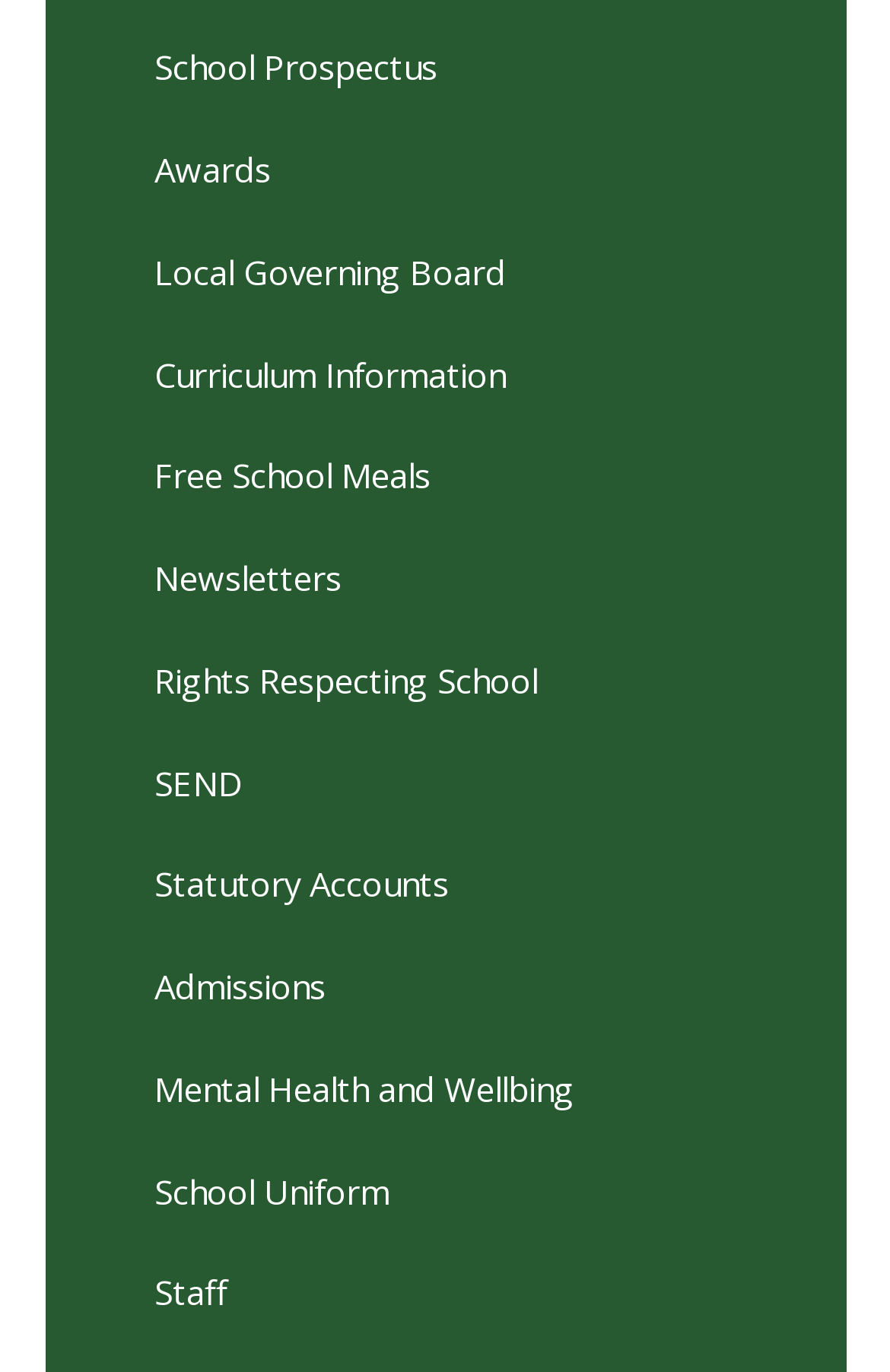Determine the bounding box coordinates for the area you should click to complete the following instruction: "Read Newsletters".

[0.05, 0.385, 0.95, 0.46]